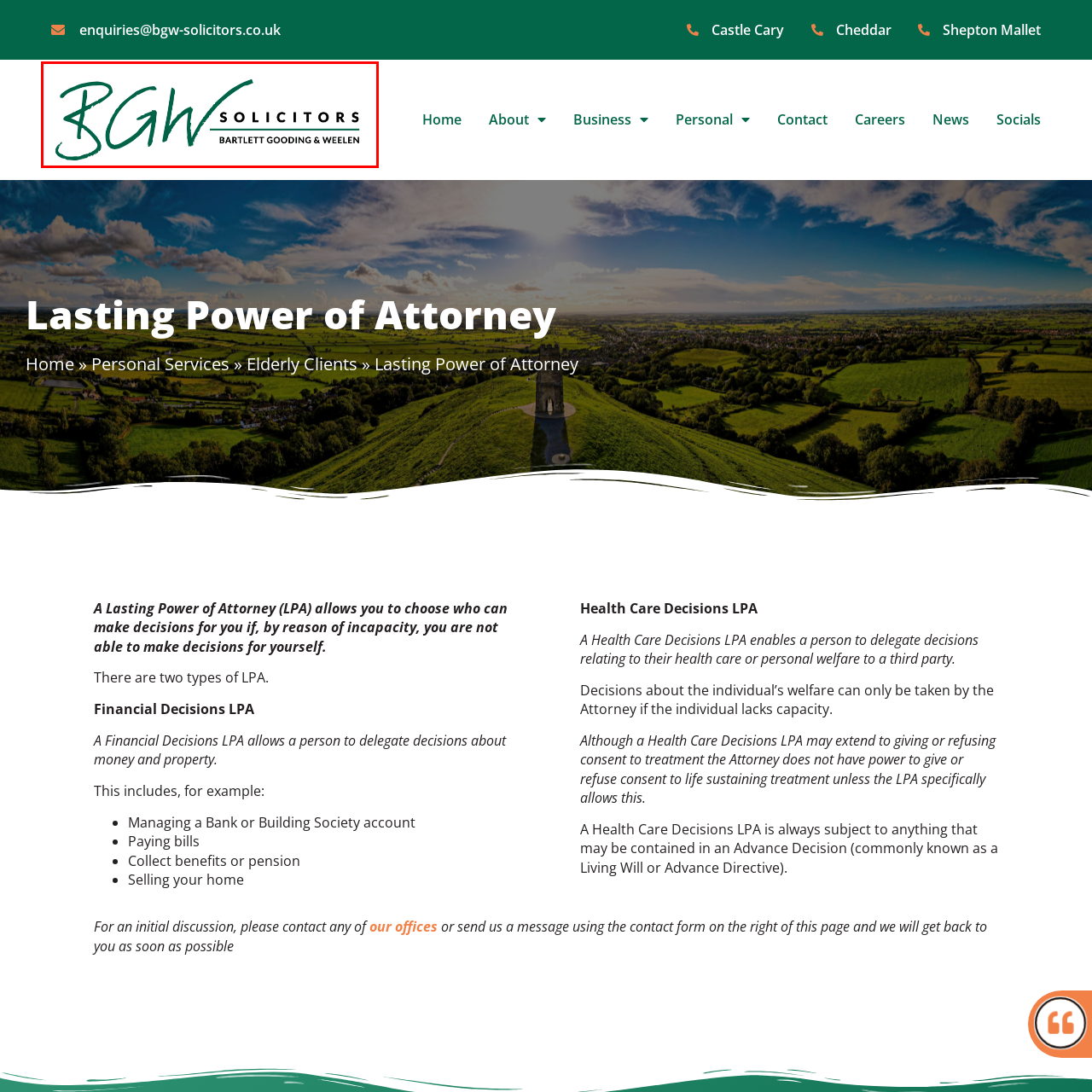Refer to the image contained within the red box, What is the font style of 'SOLICITORS'?
 Provide your response as a single word or phrase.

Bold, black